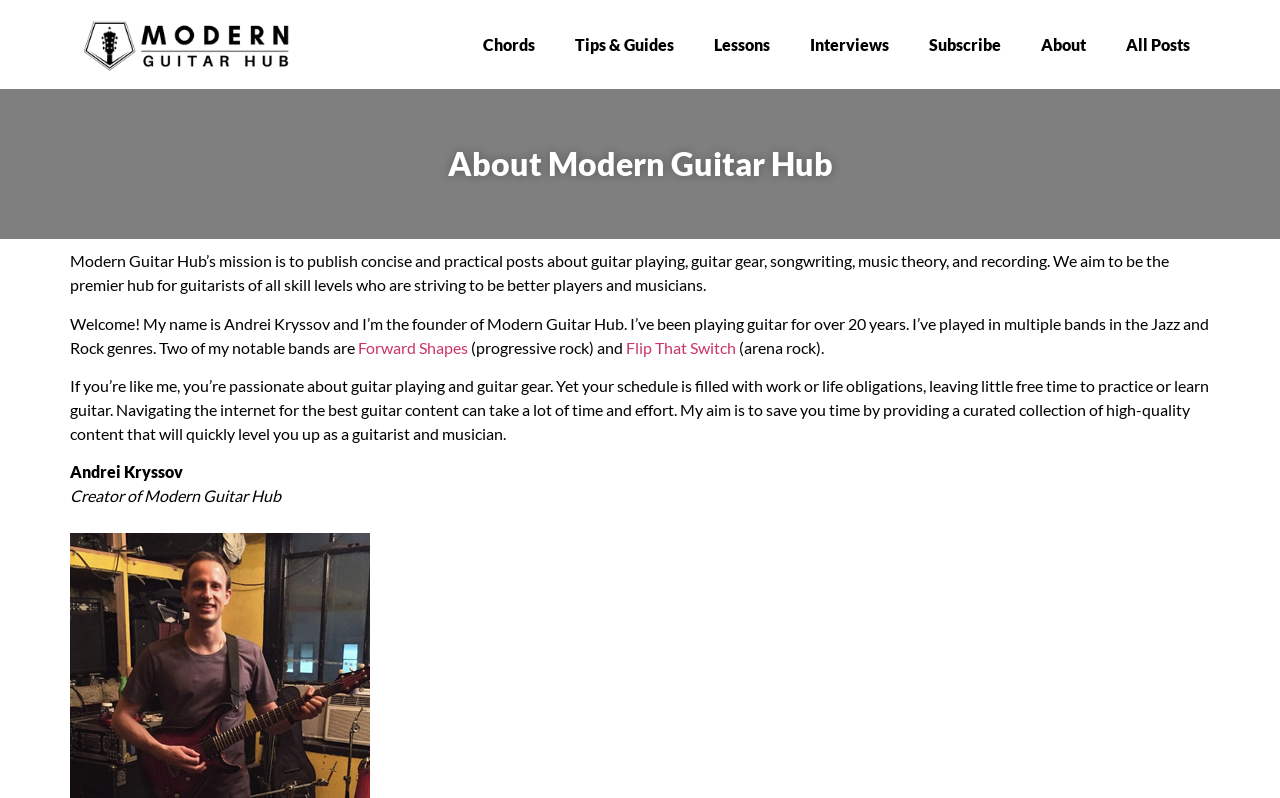What are the main categories on the top navigation bar?
From the screenshot, supply a one-word or short-phrase answer.

Chords, Tips & Guides, Lessons, Interviews, Subscribe, About, All Posts